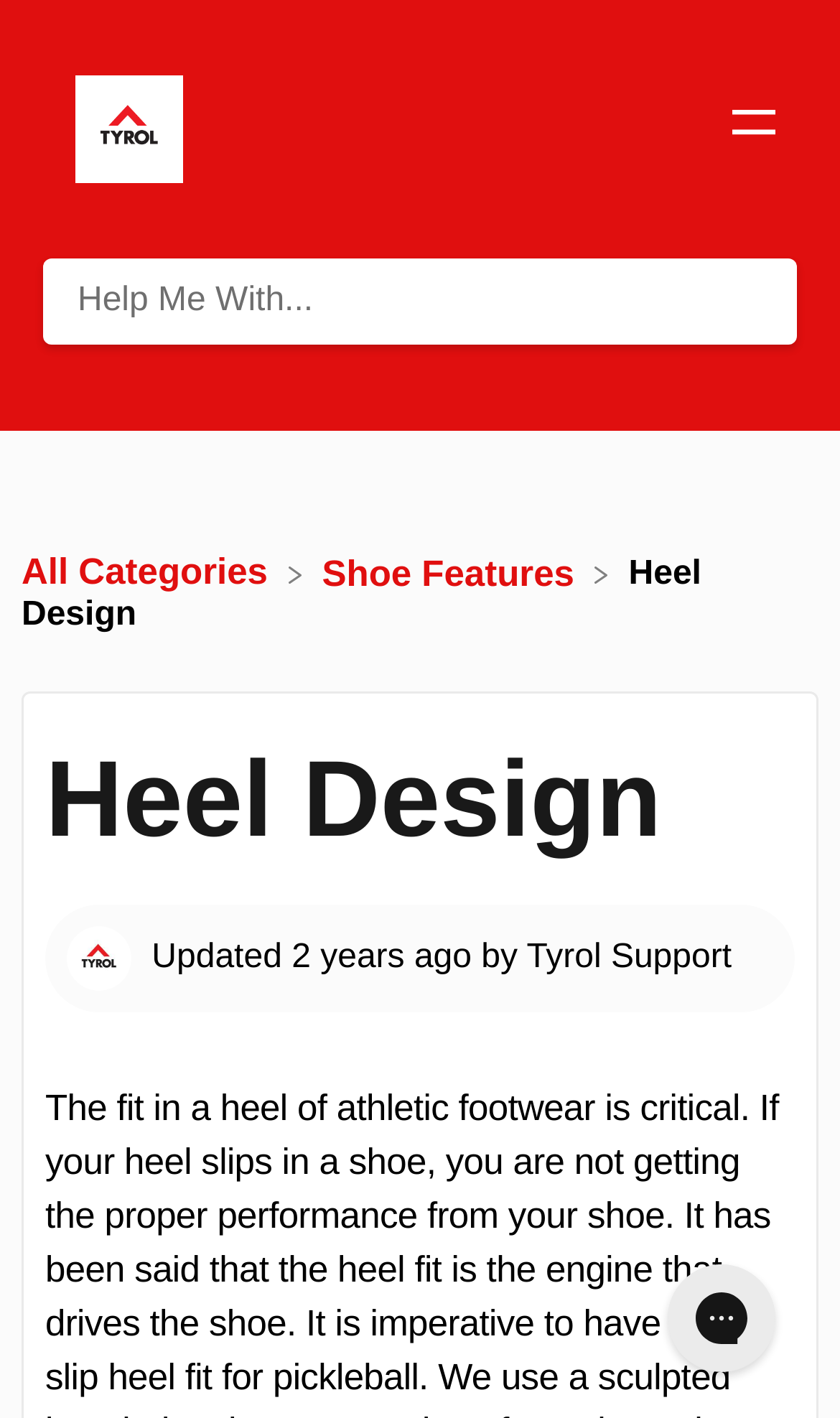Present a detailed account of what is displayed on the webpage.

The webpage is about the "Heel Design" section of the Tyrol Pickleball Customer Service Help Section. At the top, there is a header section with the Tyrol Pickleball logo on the left, a search bar in the middle, and a mobile navigation icon on the right. Below the header, there are three links: "All Categories", "Shoe Features", and a blank link with an image. 

To the right of these links, there is a heading "Heel Design" followed by a static text with the same title. Below this heading, there is an image of Tyrol Support, a static text "Updated", a timestamp "2 years ago", and a static text "by Tyrol Support". 

At the bottom of the page, there is a button "Go back to top of document" with an arrow icon, and a live chat messenger iframe from Gorgias. The meta description mentions the importance of a proper fit in the heel of athletic footwear, suggesting that the content of the page is related to this topic.